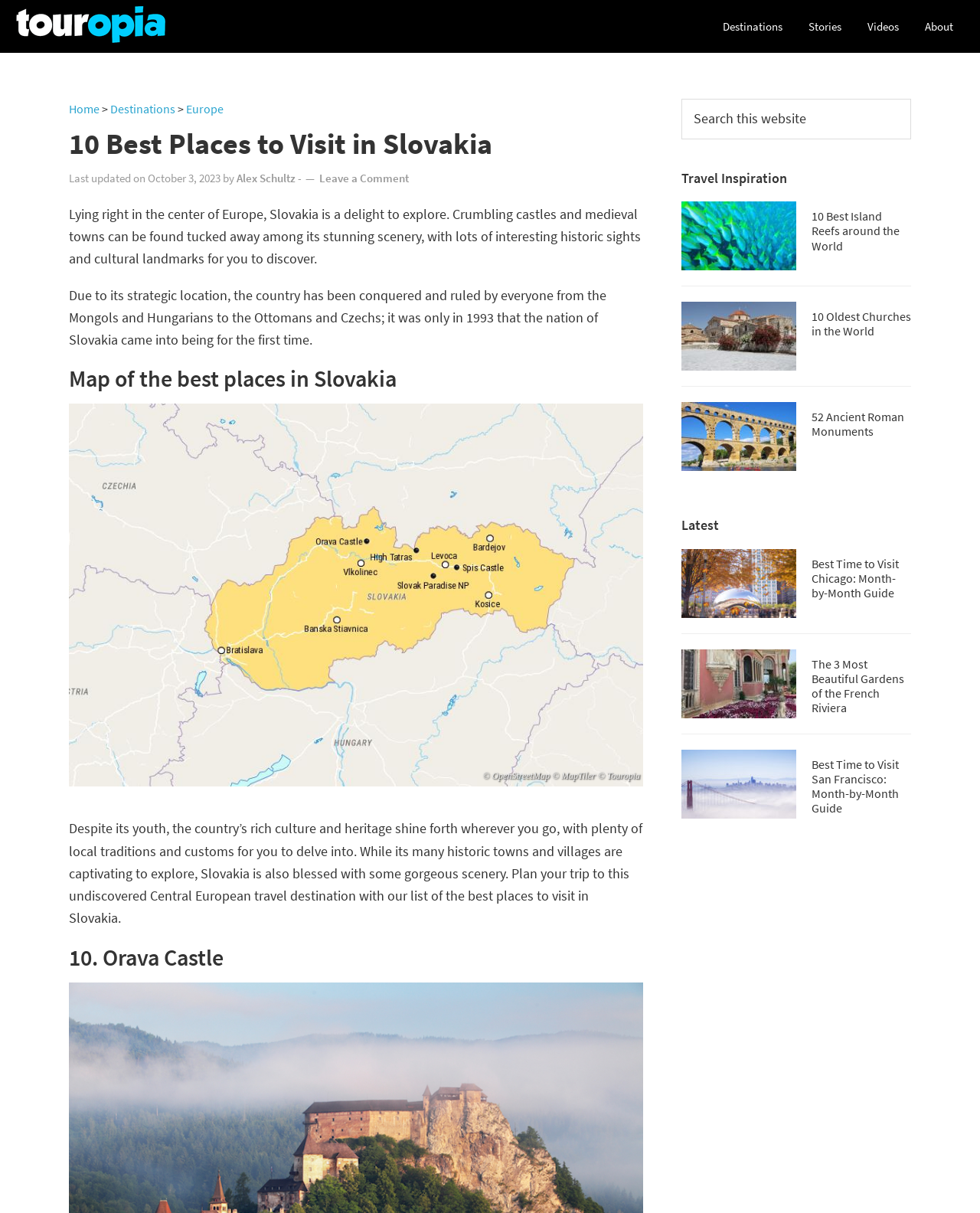Can you find the bounding box coordinates for the element to click on to achieve the instruction: "Click on the 'Leave a Comment' link"?

[0.326, 0.141, 0.417, 0.153]